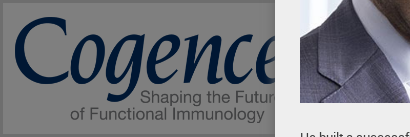What is the tagline of Cogence?
Using the image as a reference, answer with just one word or a short phrase.

Shaping the Future of Functional Immunology